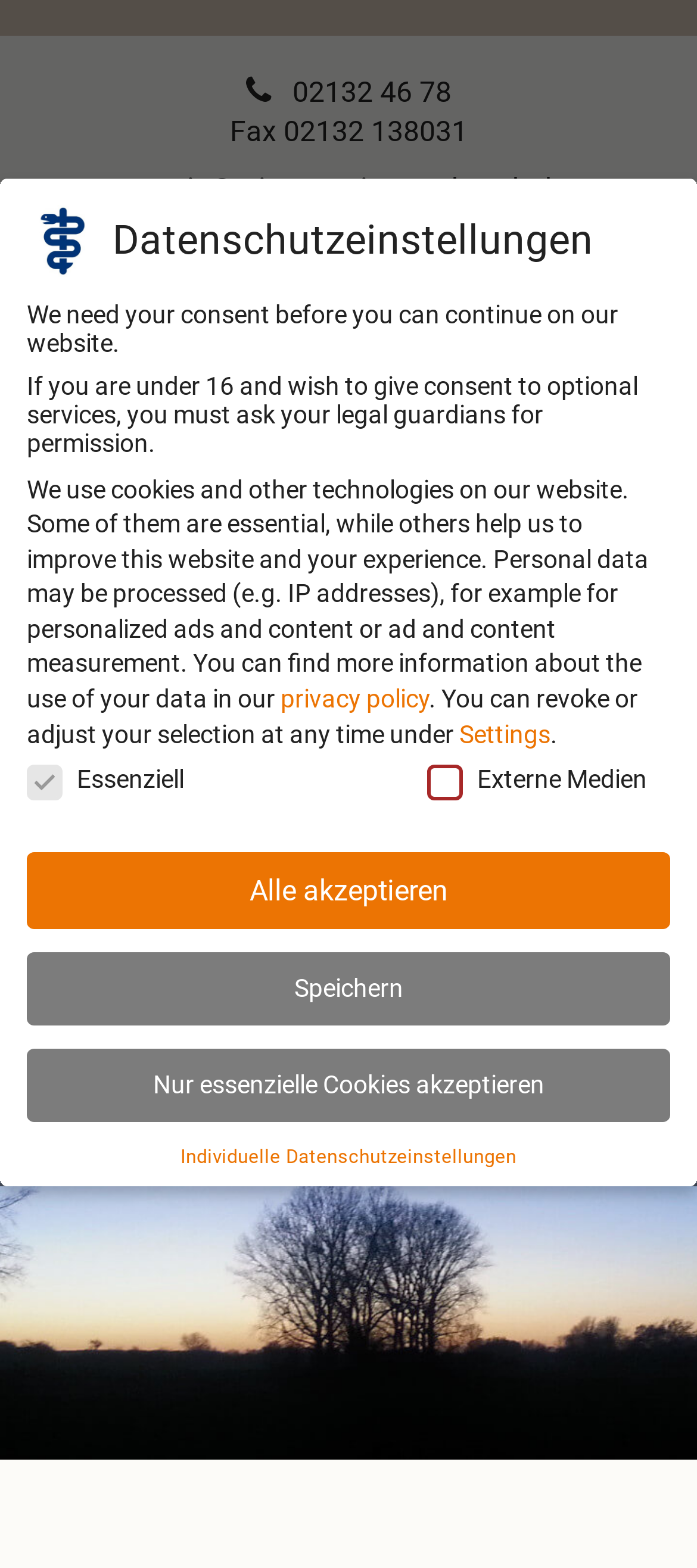Find and indicate the bounding box coordinates of the region you should select to follow the given instruction: "Visit the fax page".

[0.353, 0.048, 0.647, 0.07]